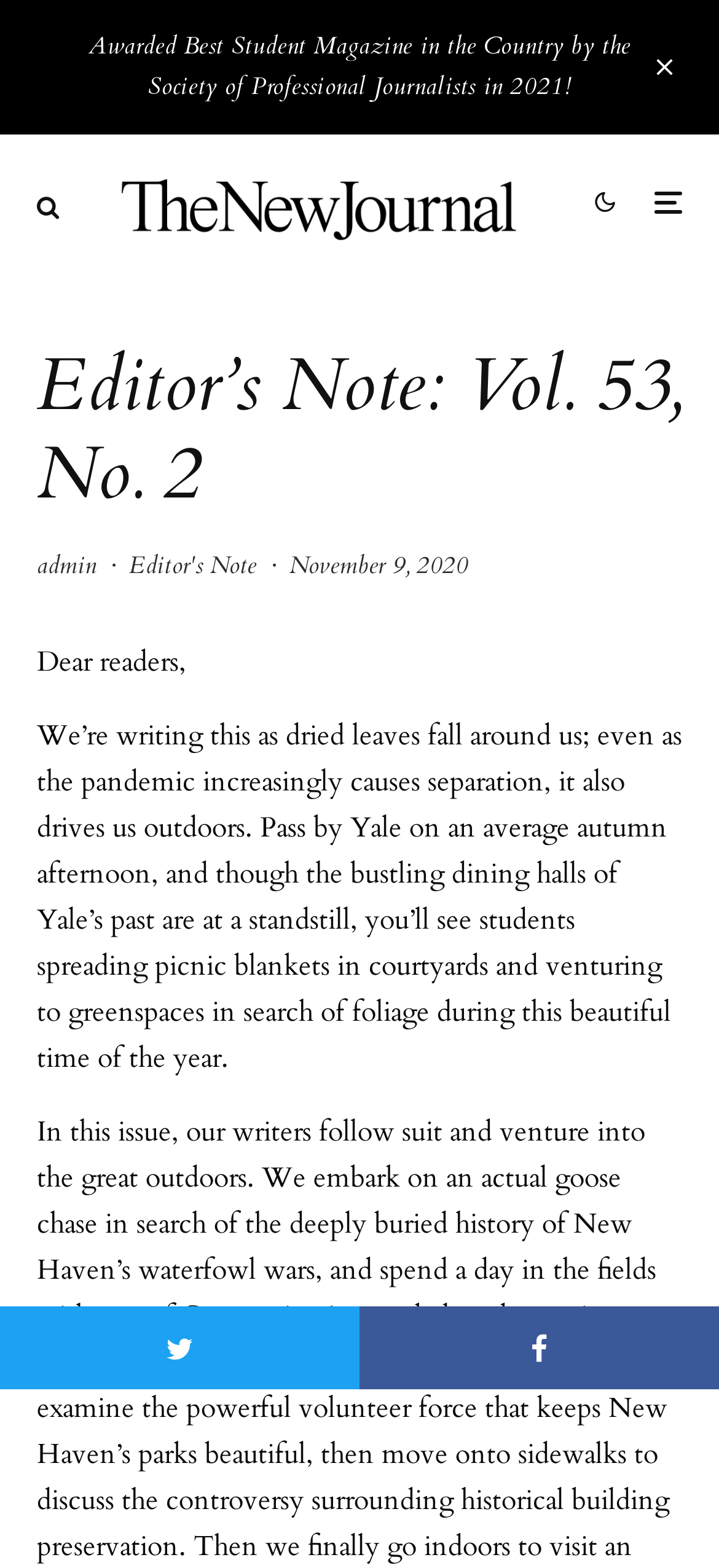What is the award received by the magazine?
Analyze the screenshot and provide a detailed answer to the question.

The award received by the magazine can be found in the StaticText element with the text 'Awarded Best Student Magazine in the Country by the Society of Professional Journalists in 2021!'. This text is located at the top of the page, indicating that the magazine has received this prestigious award.